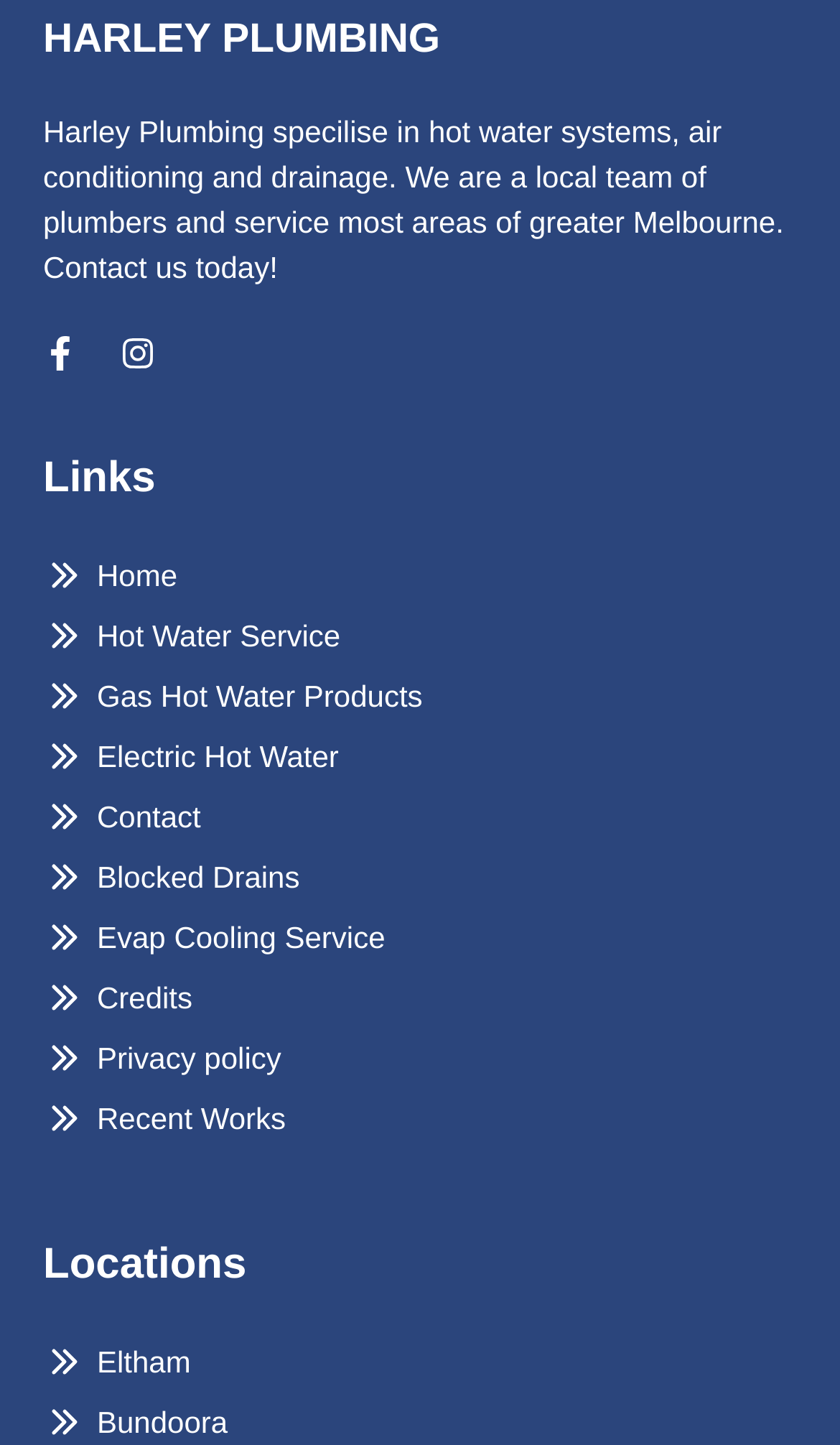Please determine the bounding box coordinates of the element to click in order to execute the following instruction: "Learn about Blocked Drains". The coordinates should be four float numbers between 0 and 1, specified as [left, top, right, bottom].

[0.115, 0.591, 0.357, 0.623]